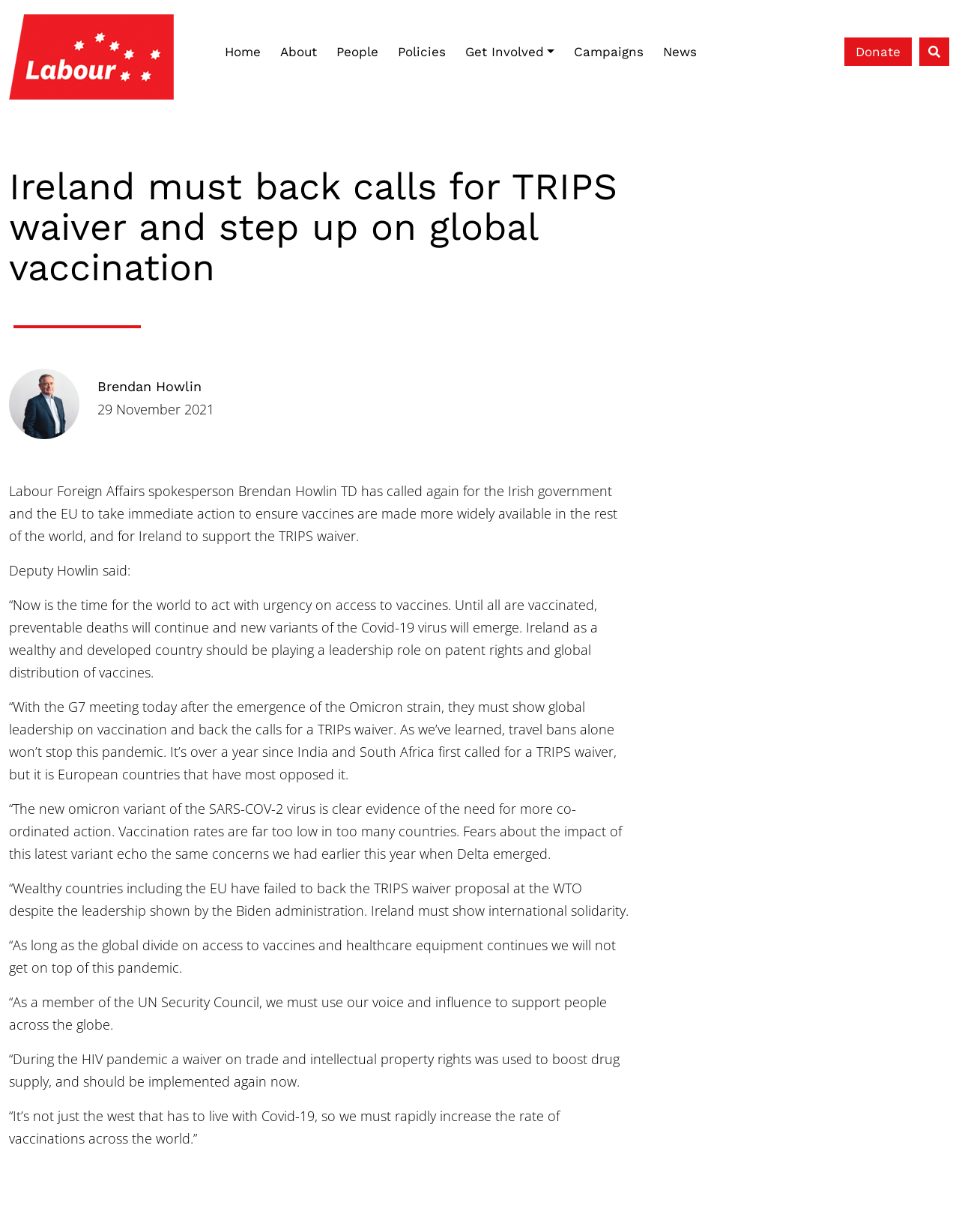Who is the Labour Foreign Affairs spokesperson?
Give a thorough and detailed response to the question.

I found the answer by looking at the text content of the webpage, specifically the sentence 'Labour Foreign Affairs spokesperson Brendan Howlin TD has called again for the Irish government and the EU to take immediate action...' which mentions the spokesperson's name.